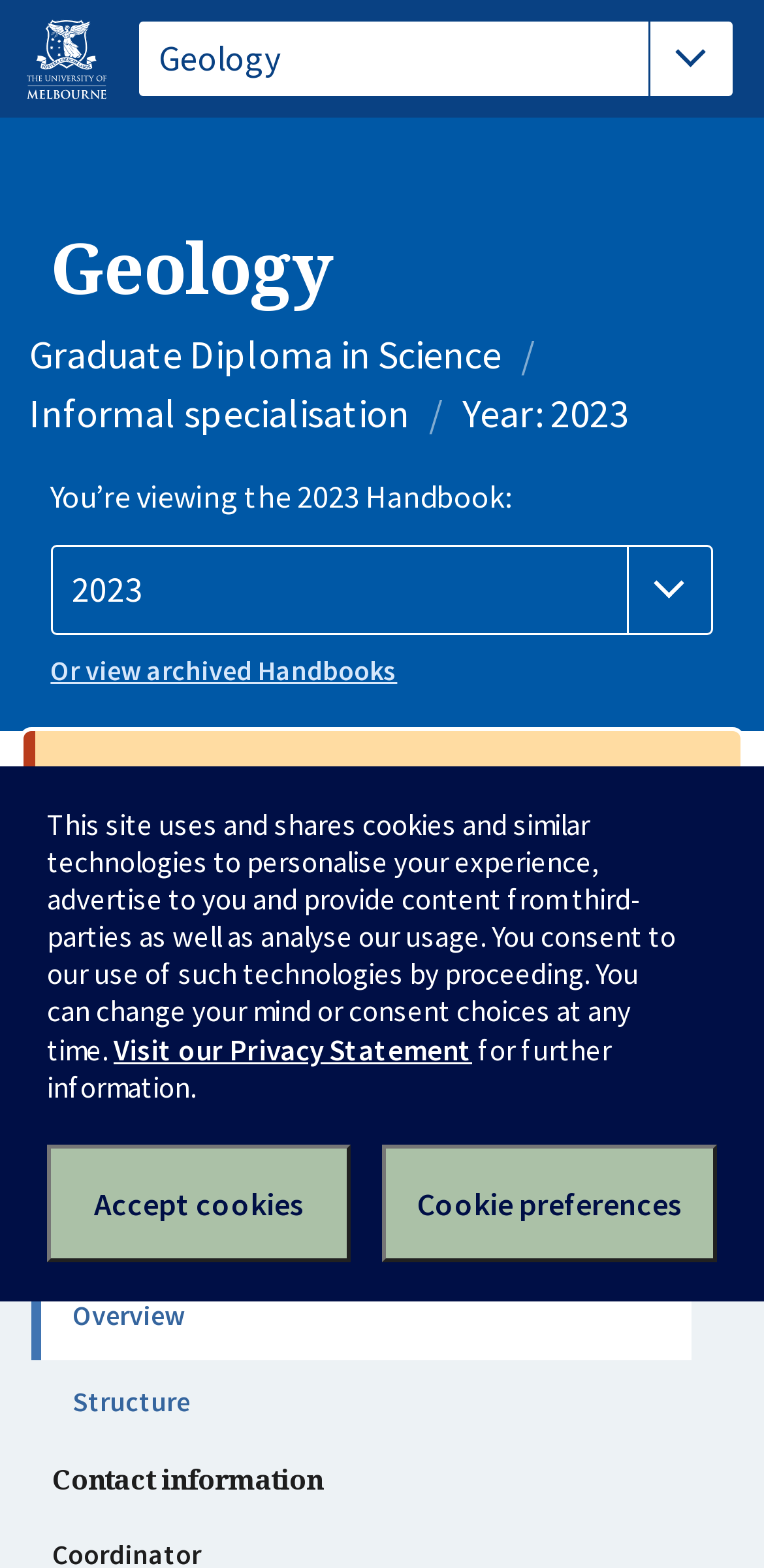Identify the bounding box of the UI element described as follows: "View full page". Provide the coordinates as four float numbers in the range of 0 to 1 [left, top, right, bottom].

[0.069, 0.683, 0.415, 0.727]